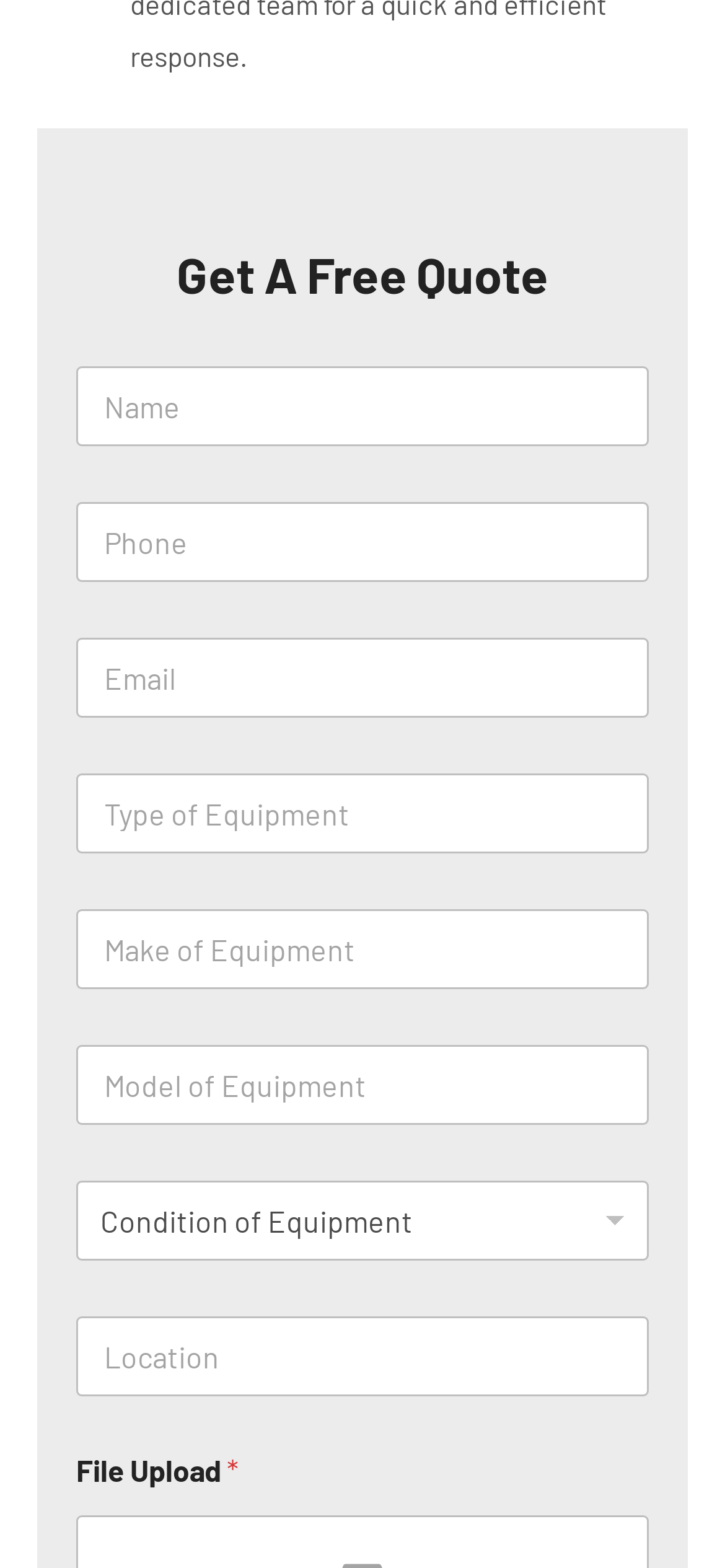Answer briefly with one word or phrase:
What is the purpose of this webpage?

Get a free quote